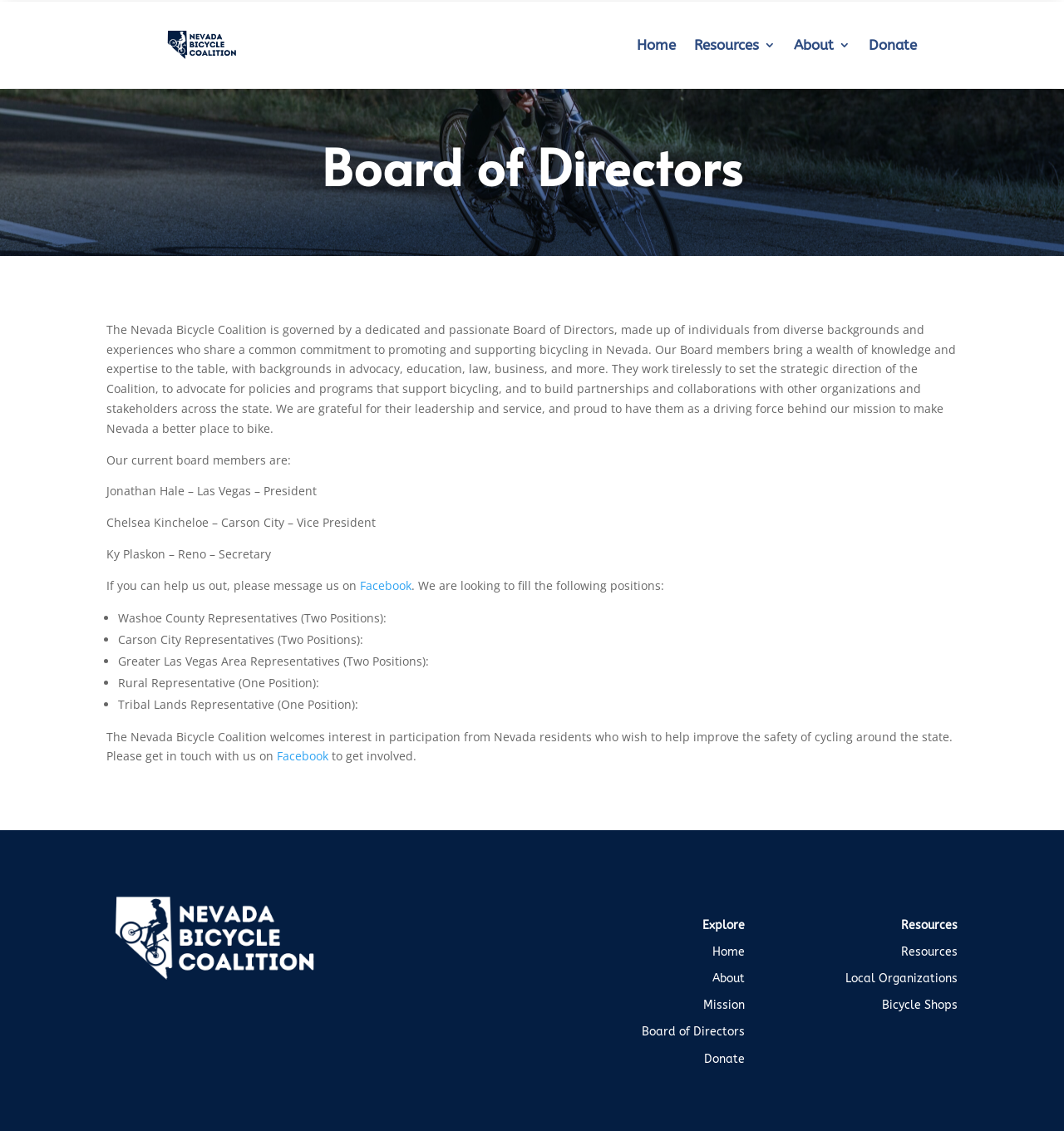Identify the bounding box coordinates of the clickable region required to complete the instruction: "View the Donate page". The coordinates should be given as four float numbers within the range of 0 and 1, i.e., [left, top, right, bottom].

[0.816, 0.012, 0.862, 0.068]